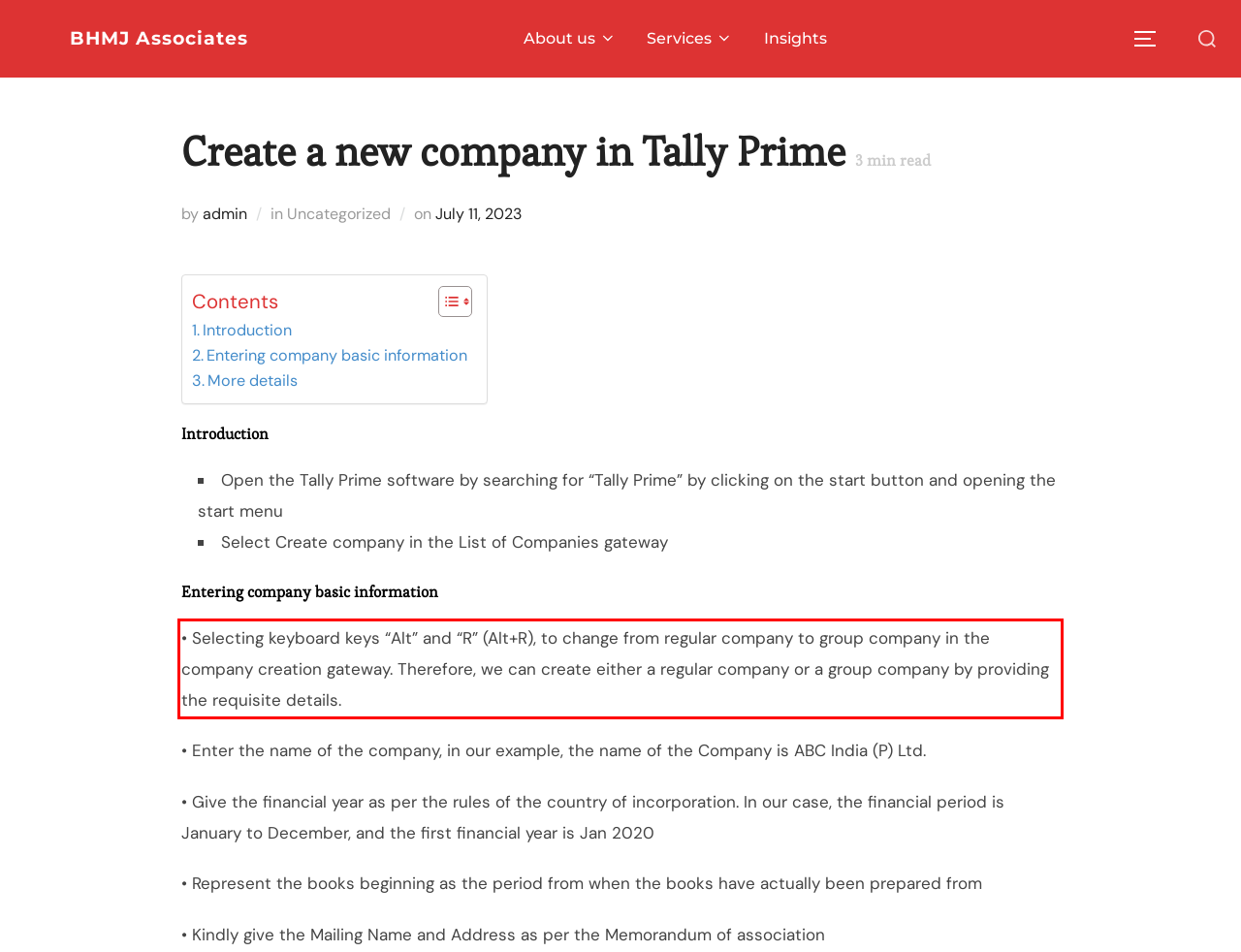You have a screenshot with a red rectangle around a UI element. Recognize and extract the text within this red bounding box using OCR.

• Selecting keyboard keys “Alt” and “R” (Alt+R), to change from regular company to group company in the company creation gateway. Therefore, we can create either a regular company or a group company by providing the requisite details.